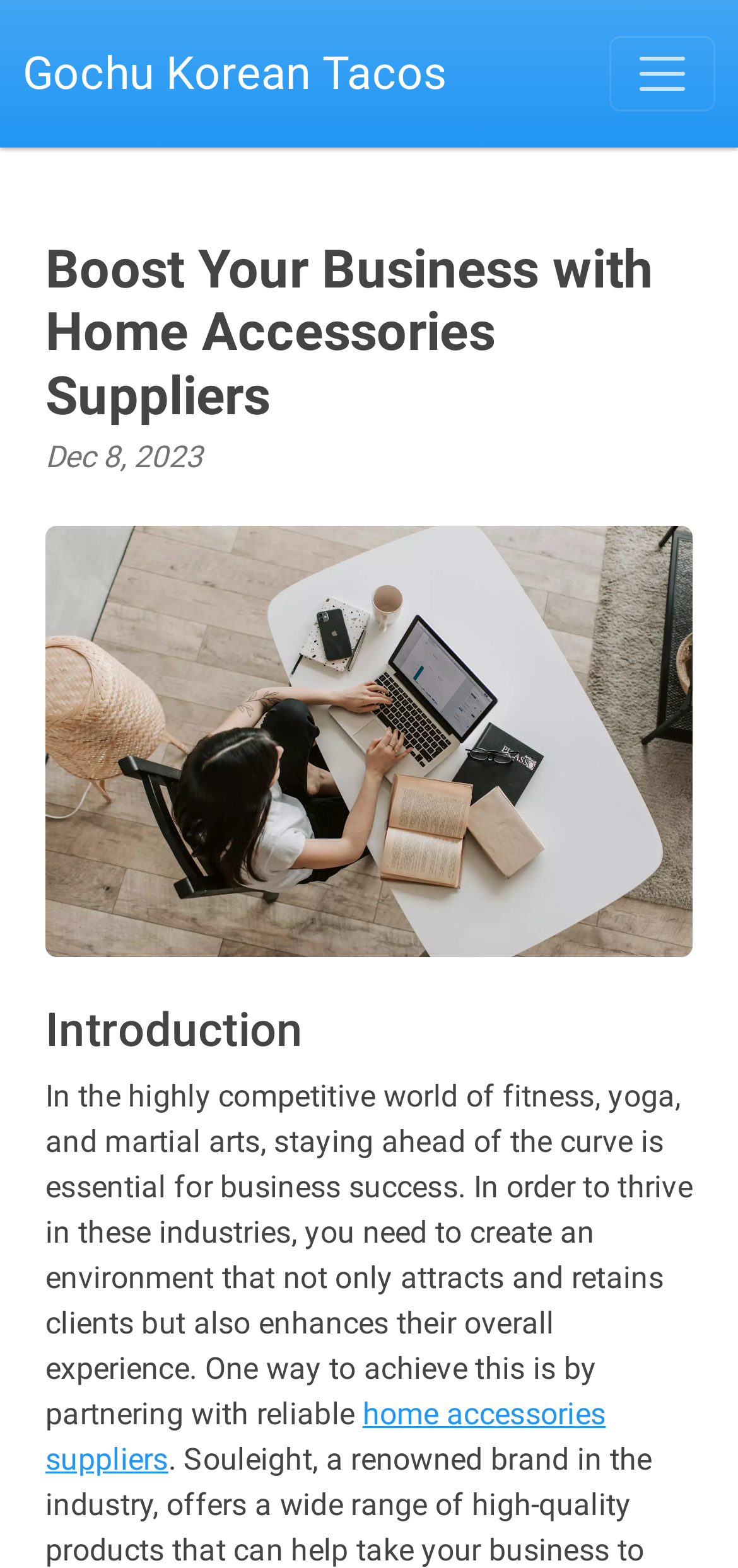Locate and provide the bounding box coordinates for the HTML element that matches this description: "Gochu Korean Tacos".

[0.031, 0.019, 0.605, 0.075]